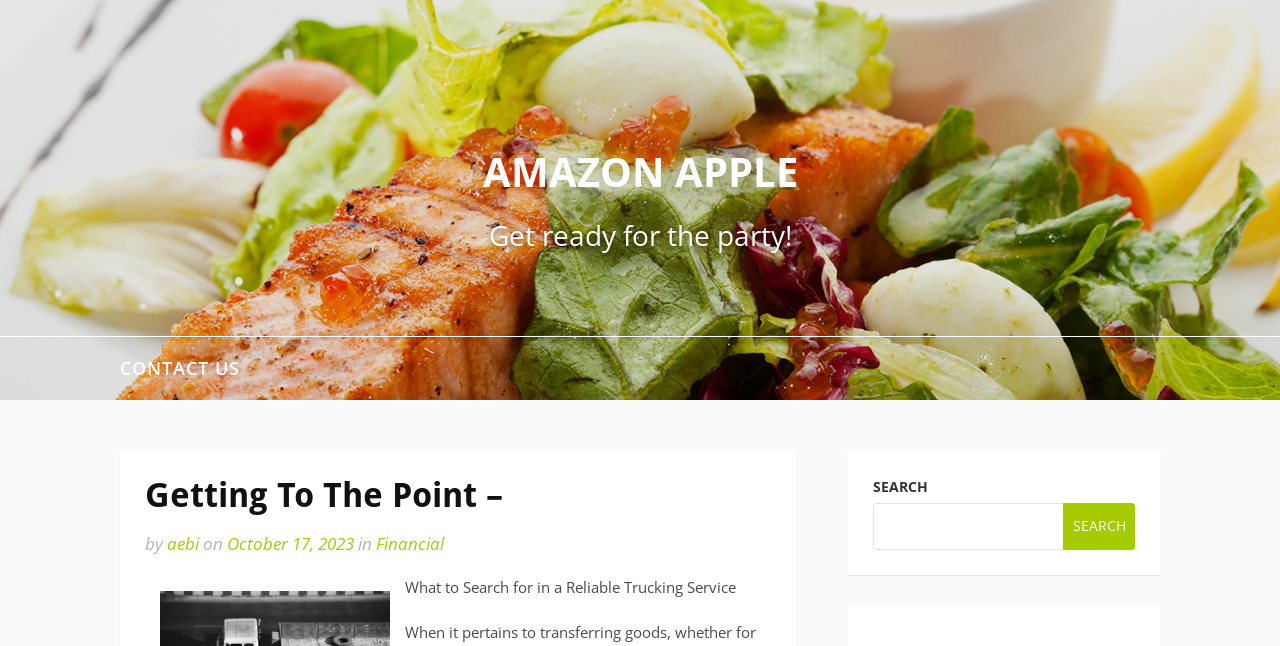From the details in the image, provide a thorough response to the question: What is the topic of the article below the header?

I found a static text element below the header section that says 'What to Search for in a Reliable Trucking Service'. This indicates that the article below the header is about trucking service.